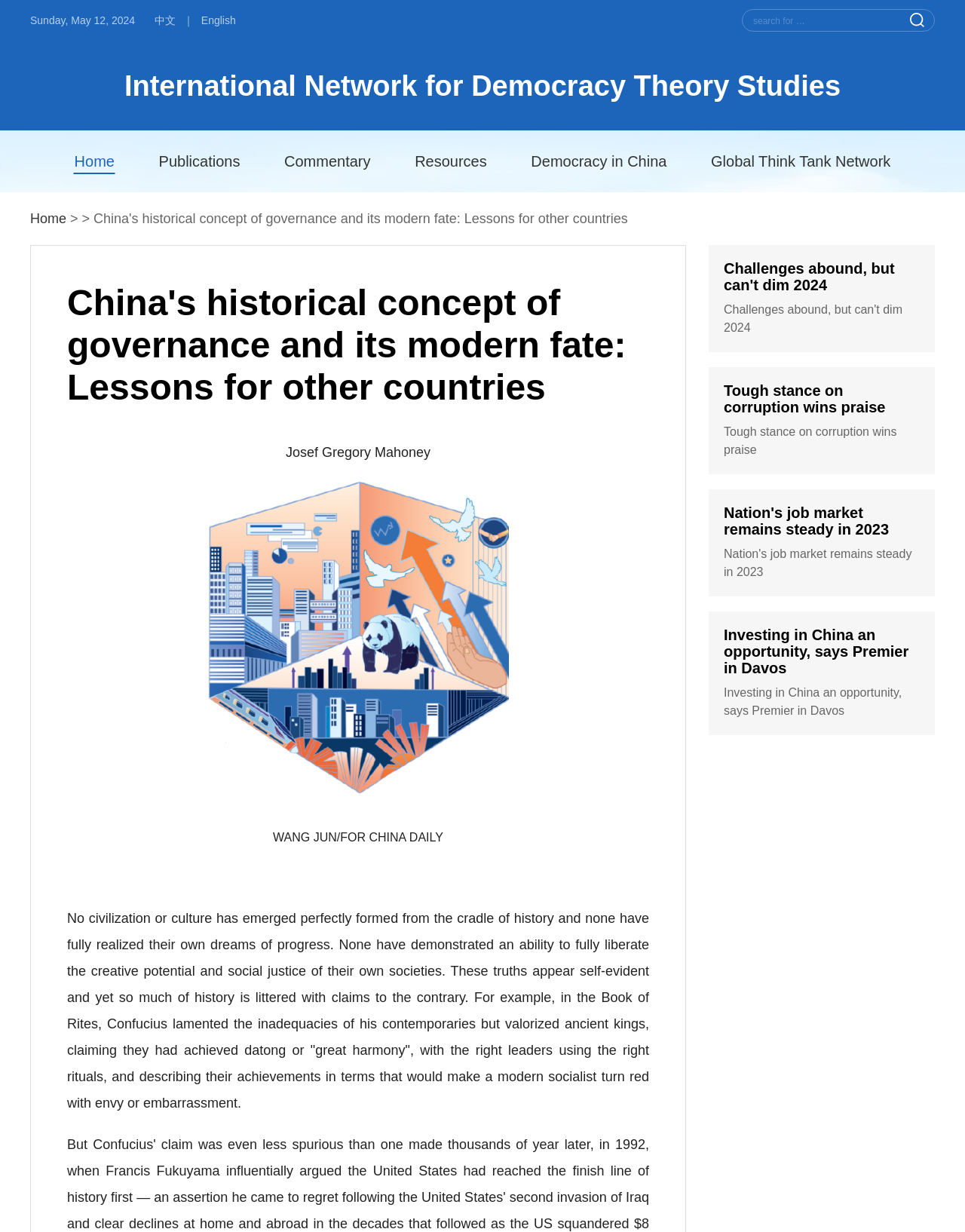Reply to the question with a brief word or phrase: What is the name of the author?

Josef Gregory Mahoney